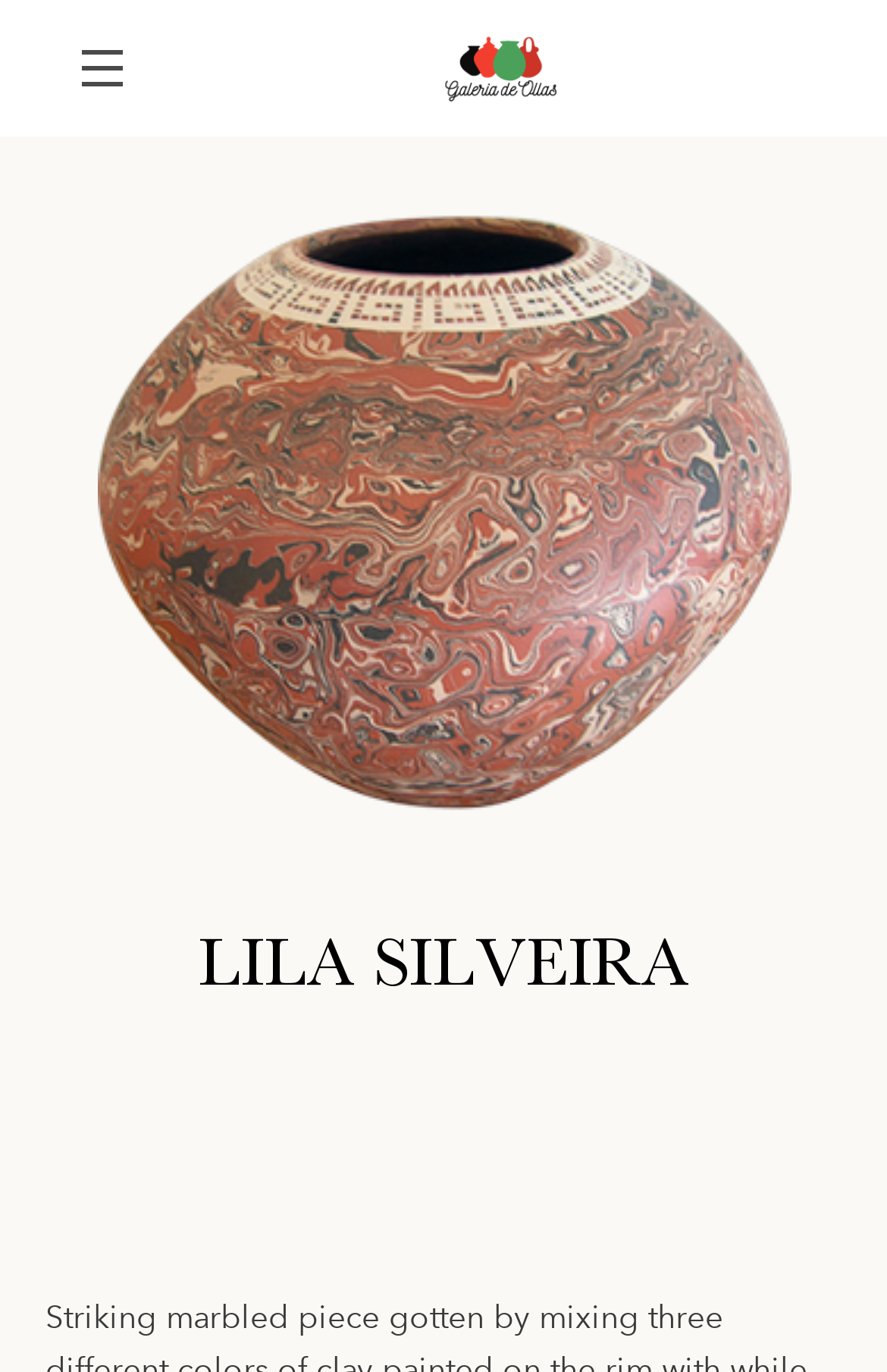Use a single word or phrase to respond to the question:
Is this a gallery website?

Yes